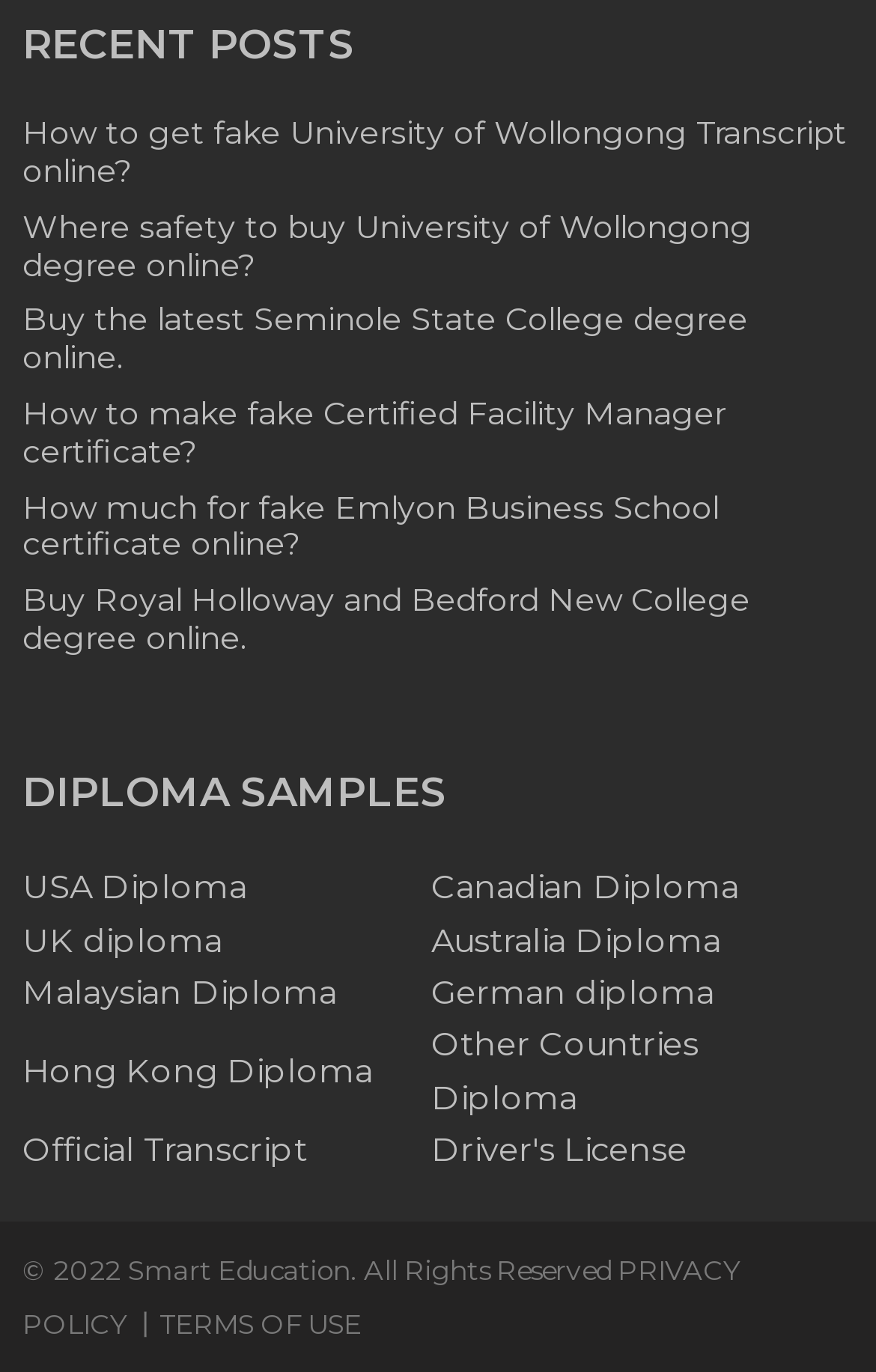Based on the element description Official Transcript, identify the bounding box of the UI element in the given webpage screenshot. The coordinates should be in the format (top-left x, top-left y, bottom-right x, bottom-right y) and must be between 0 and 1.

[0.026, 0.82, 0.451, 0.858]